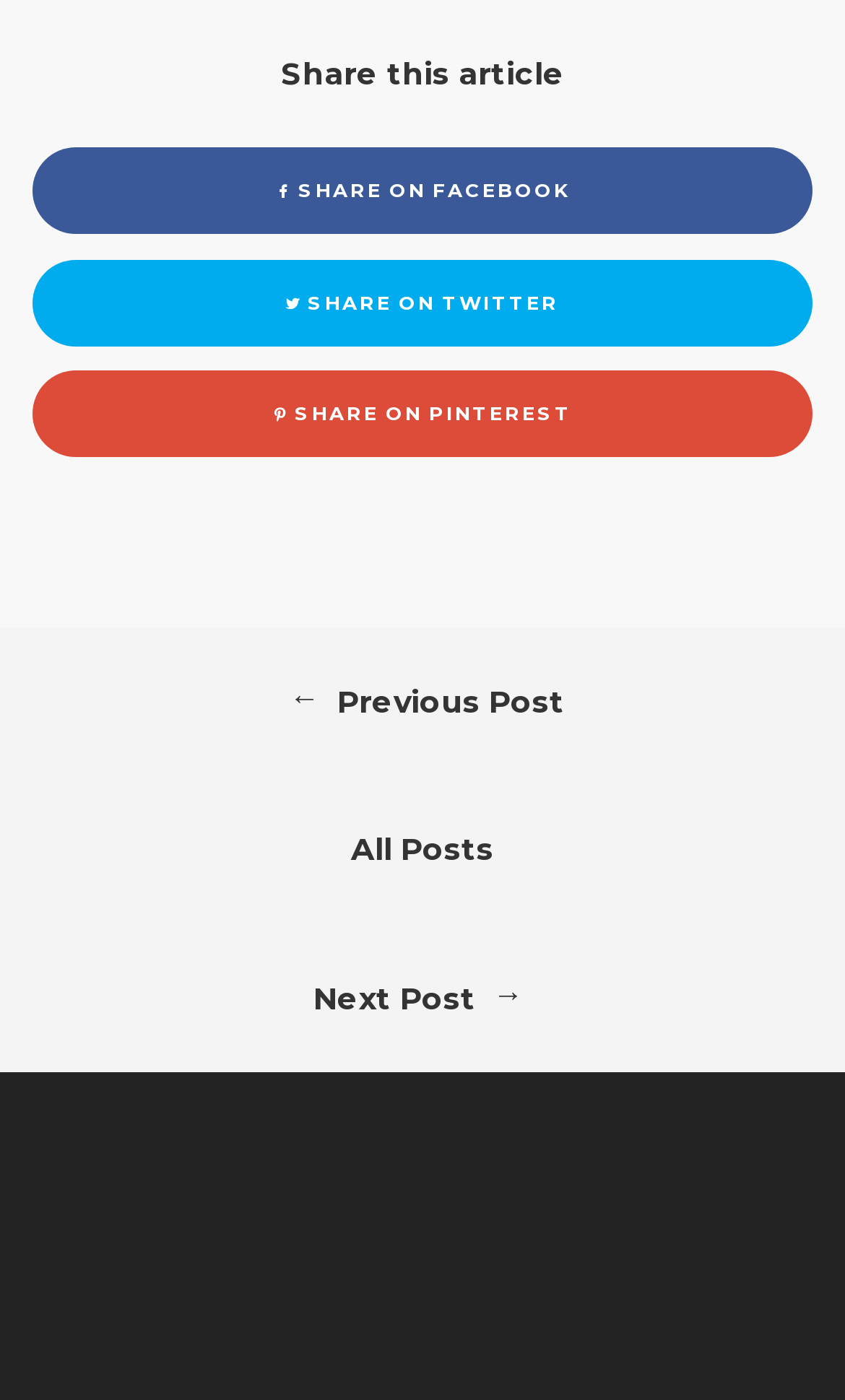How many links are there to navigate through posts?
Using the image, respond with a single word or phrase.

3